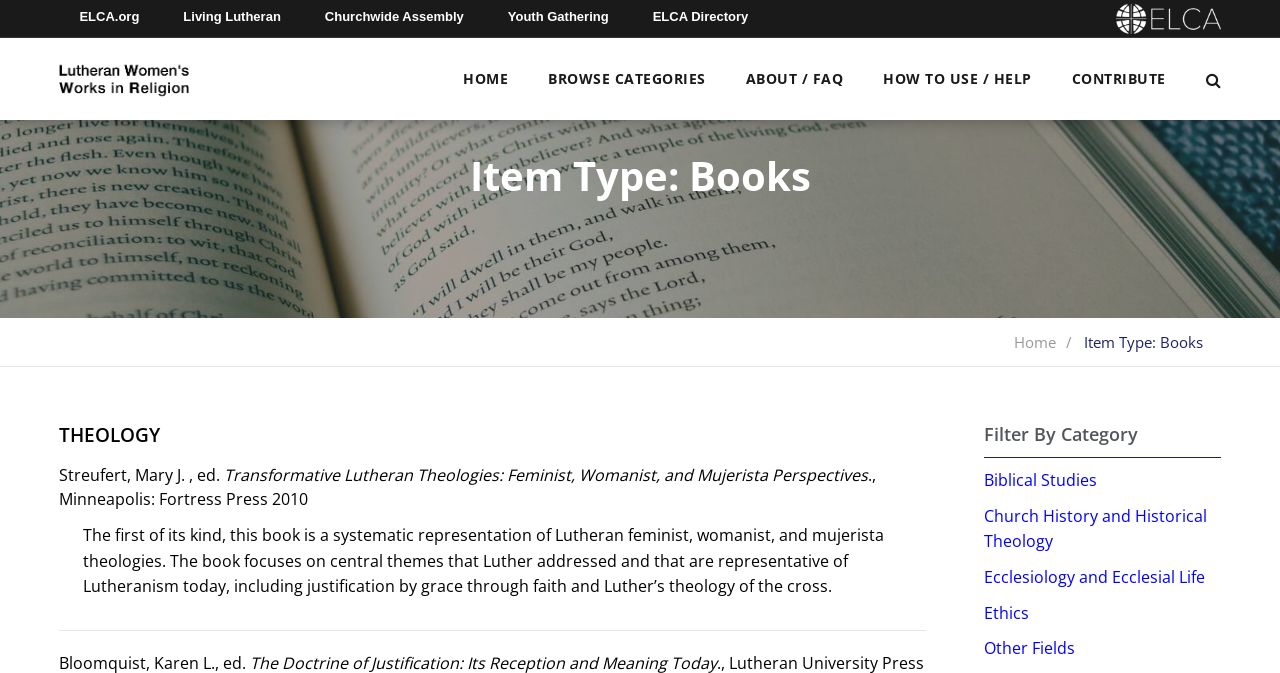What is the main topic of the book described on the webpage?
Make sure to answer the question with a detailed and comprehensive explanation.

The book description mentions that the book focuses on central themes of Lutheranism, including justification by grace through faith and Luther’s theology of the cross, from a feminist, womanist, and mujerista perspective.